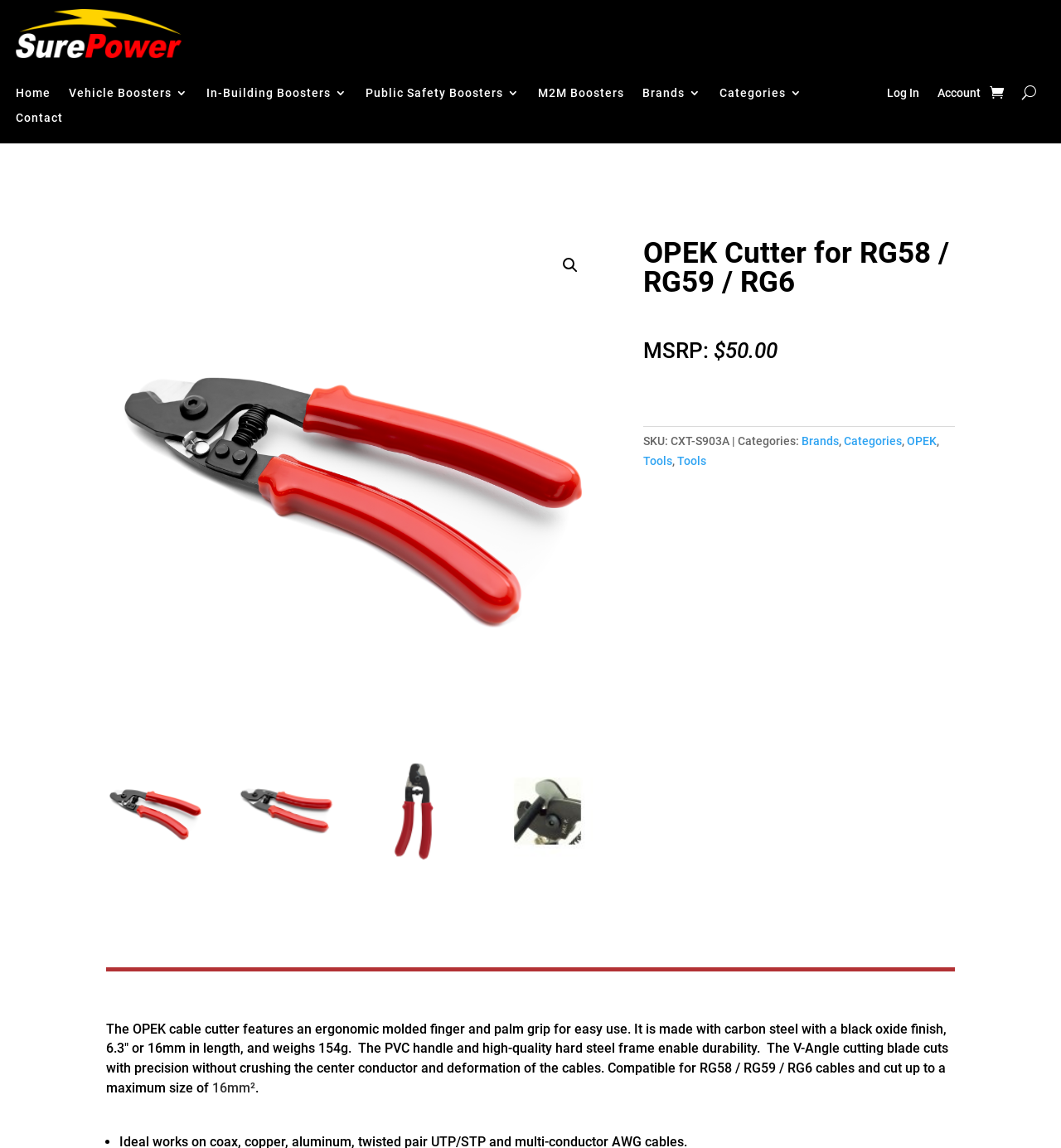Identify the main heading of the webpage and provide its text content.

OPEK Cutter for RG58 / RG59 / RG6